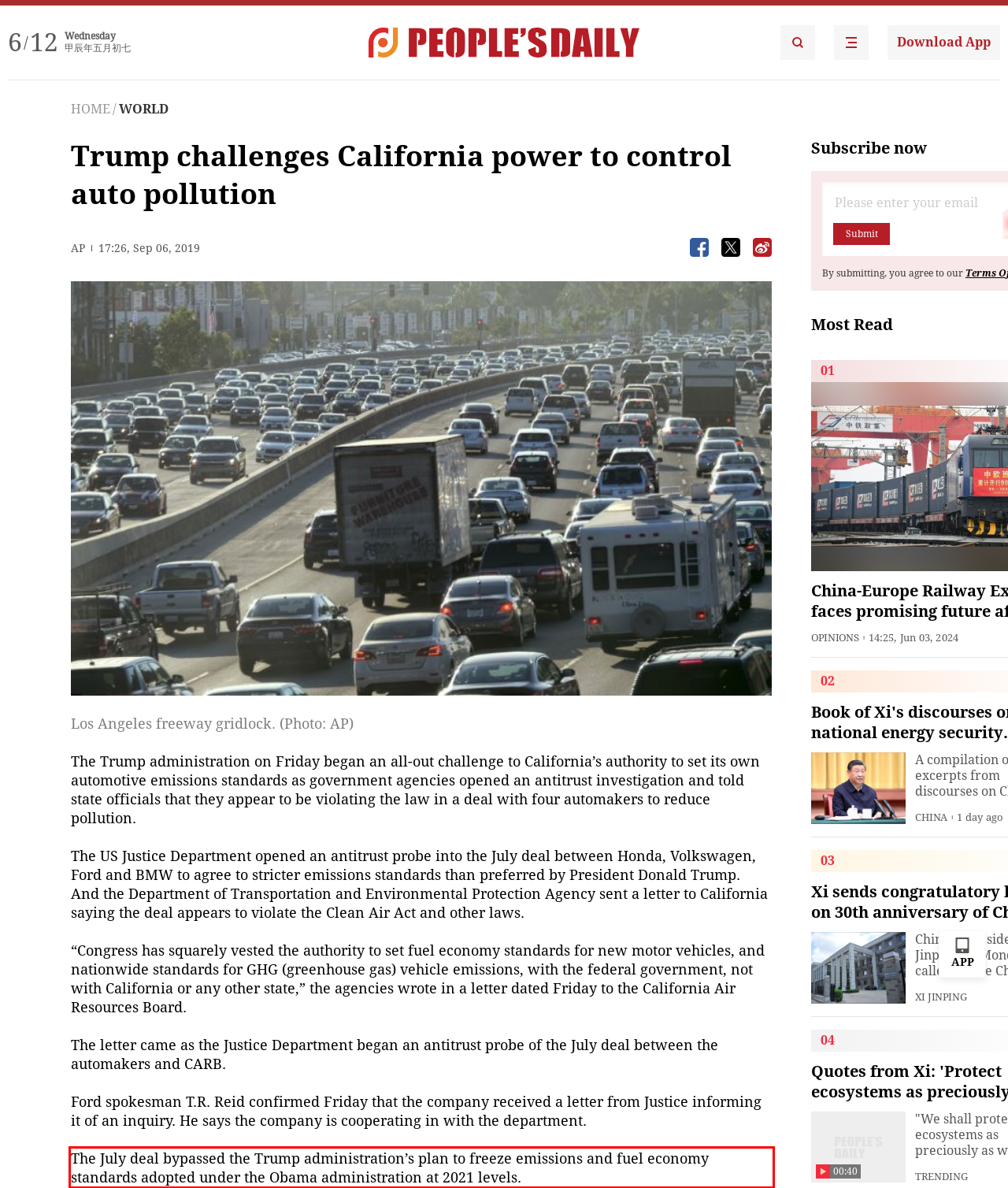You have a screenshot of a webpage with a UI element highlighted by a red bounding box. Use OCR to obtain the text within this highlighted area.

The July deal bypassed the Trump administration’s plan to freeze emissions and fuel economy standards adopted under the Obama administration at 2021 levels.